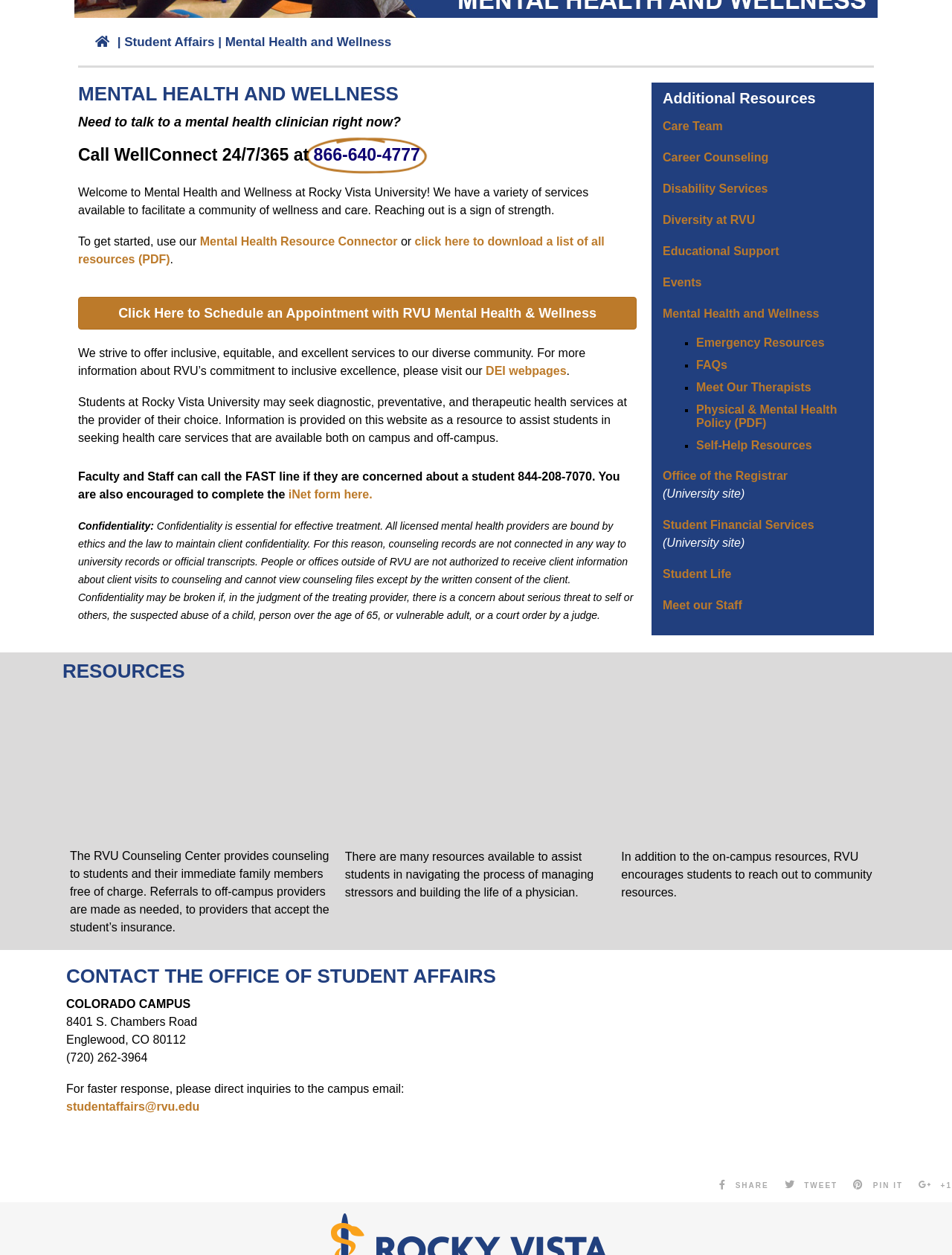Using the given description, provide the bounding box coordinates formatted as (top-left x, top-left y, bottom-right x, bottom-right y), with all values being floating point numbers between 0 and 1. Description: Meet our Staff

[0.696, 0.477, 0.779, 0.487]